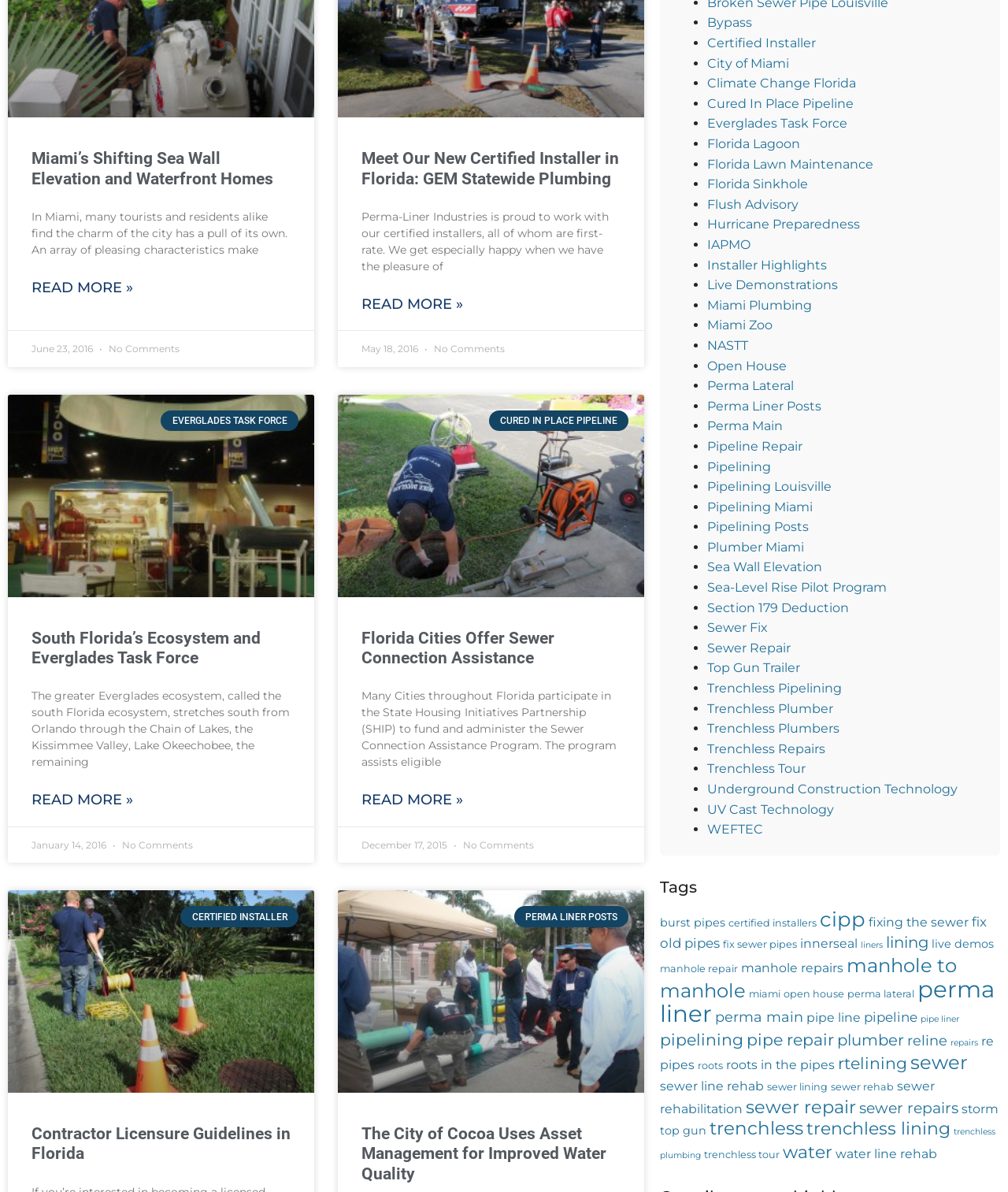What is the purpose of the Asset Management mentioned in the article?
Please look at the screenshot and answer using one word or phrase.

Improved Water Quality